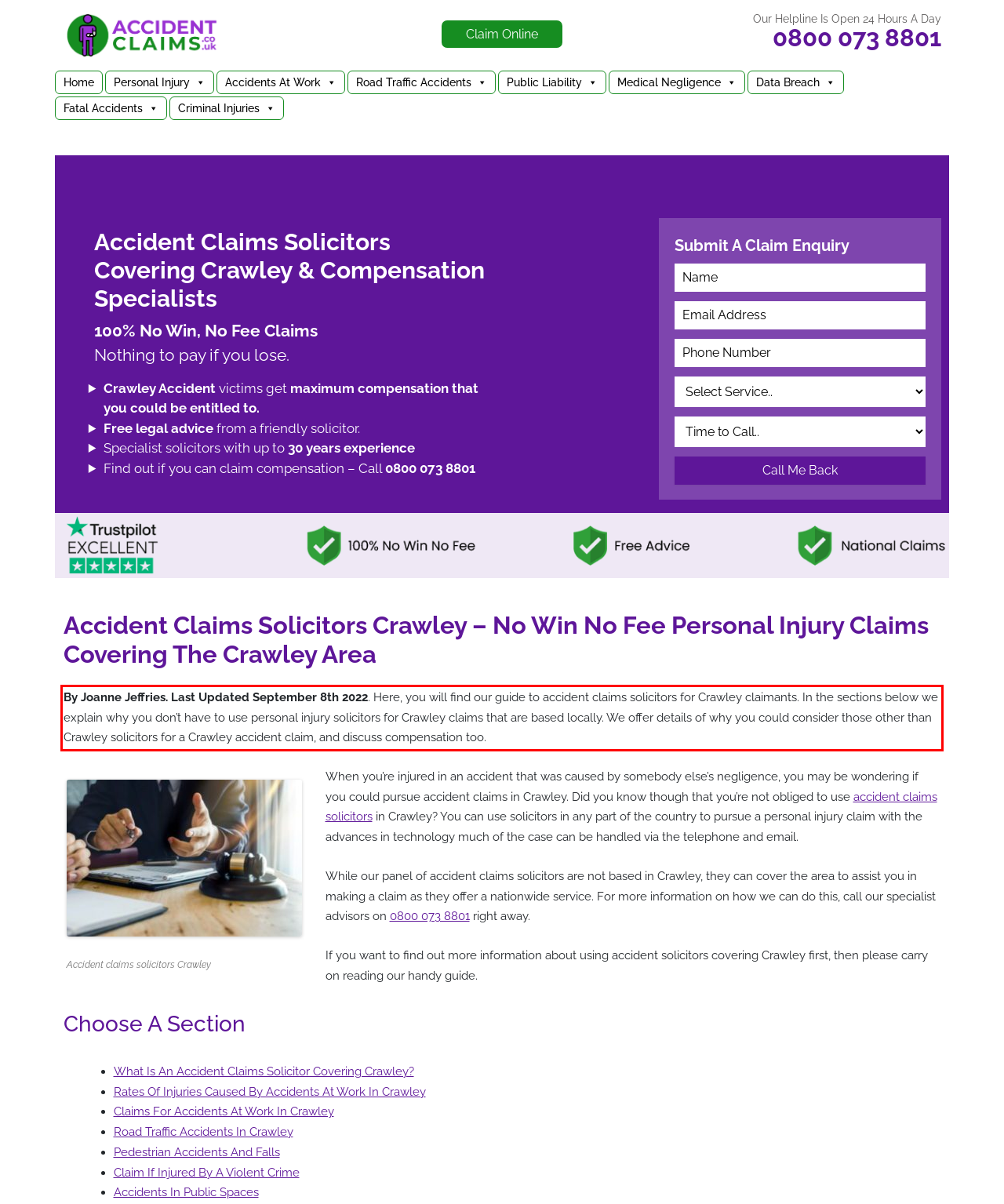You are given a webpage screenshot with a red bounding box around a UI element. Extract and generate the text inside this red bounding box.

By Joanne Jeffries. Last Updated September 8th 2022. Here, you will find our guide to accident claims solicitors for Crawley claimants. In the sections below we explain why you don’t have to use personal injury solicitors for Crawley claims that are based locally. We offer details of why you could consider those other than Crawley solicitors for a Crawley accident claim, and discuss compensation too.